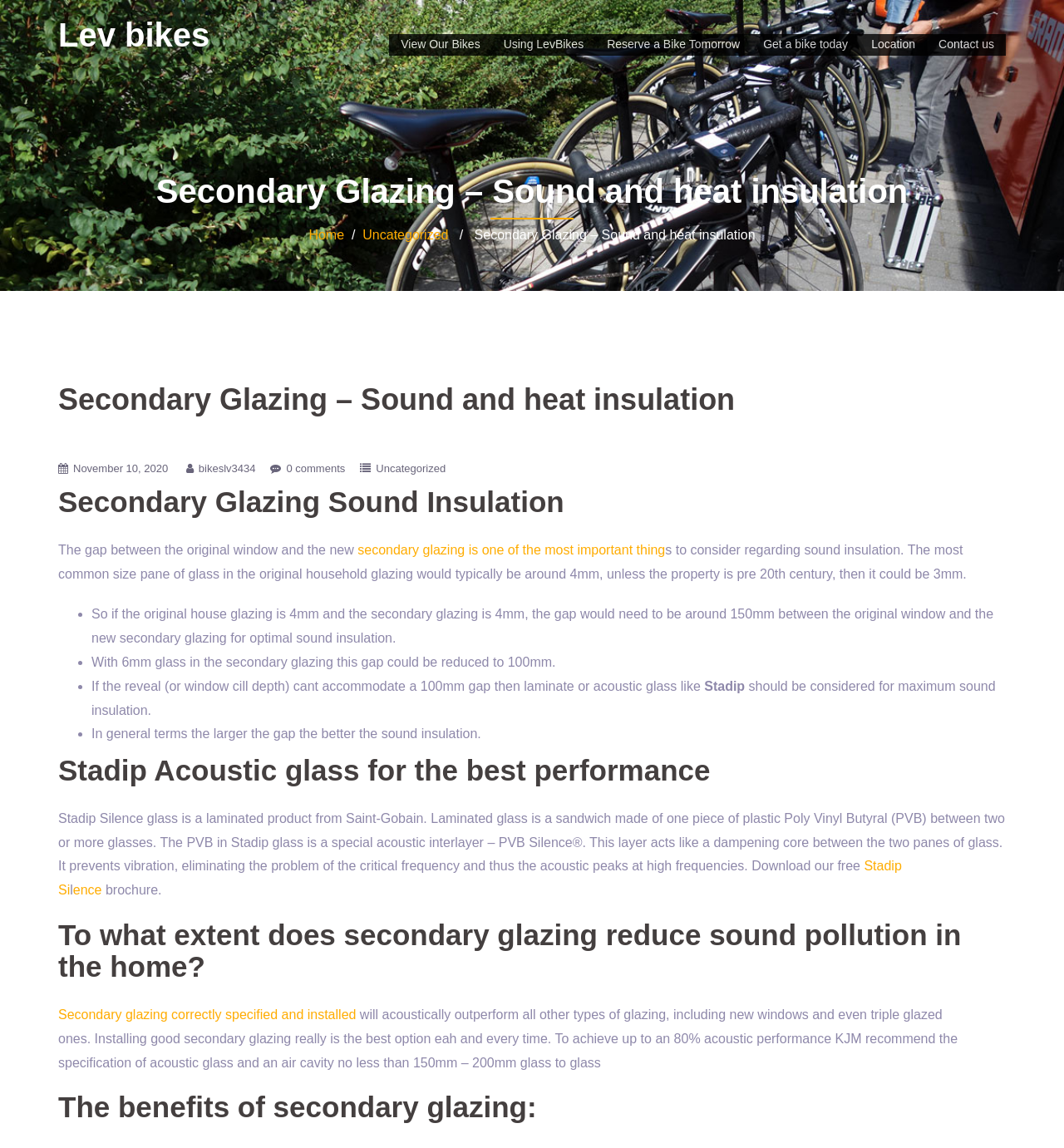Provide your answer in one word or a succinct phrase for the question: 
What is the purpose of the gap between the original window and the new secondary glazing?

Sound insulation